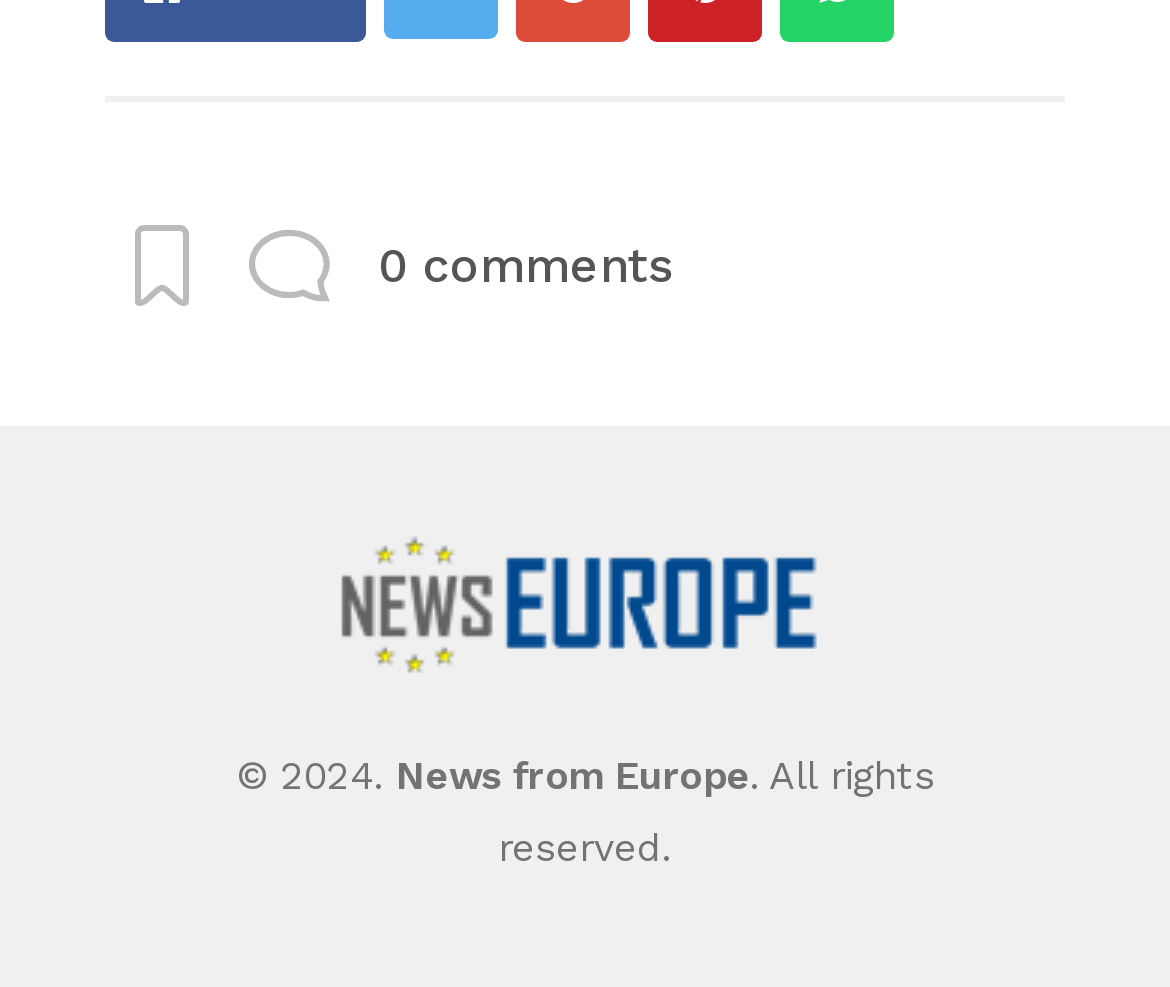Respond with a single word or phrase to the following question:
What is the copyright year of the website?

2024